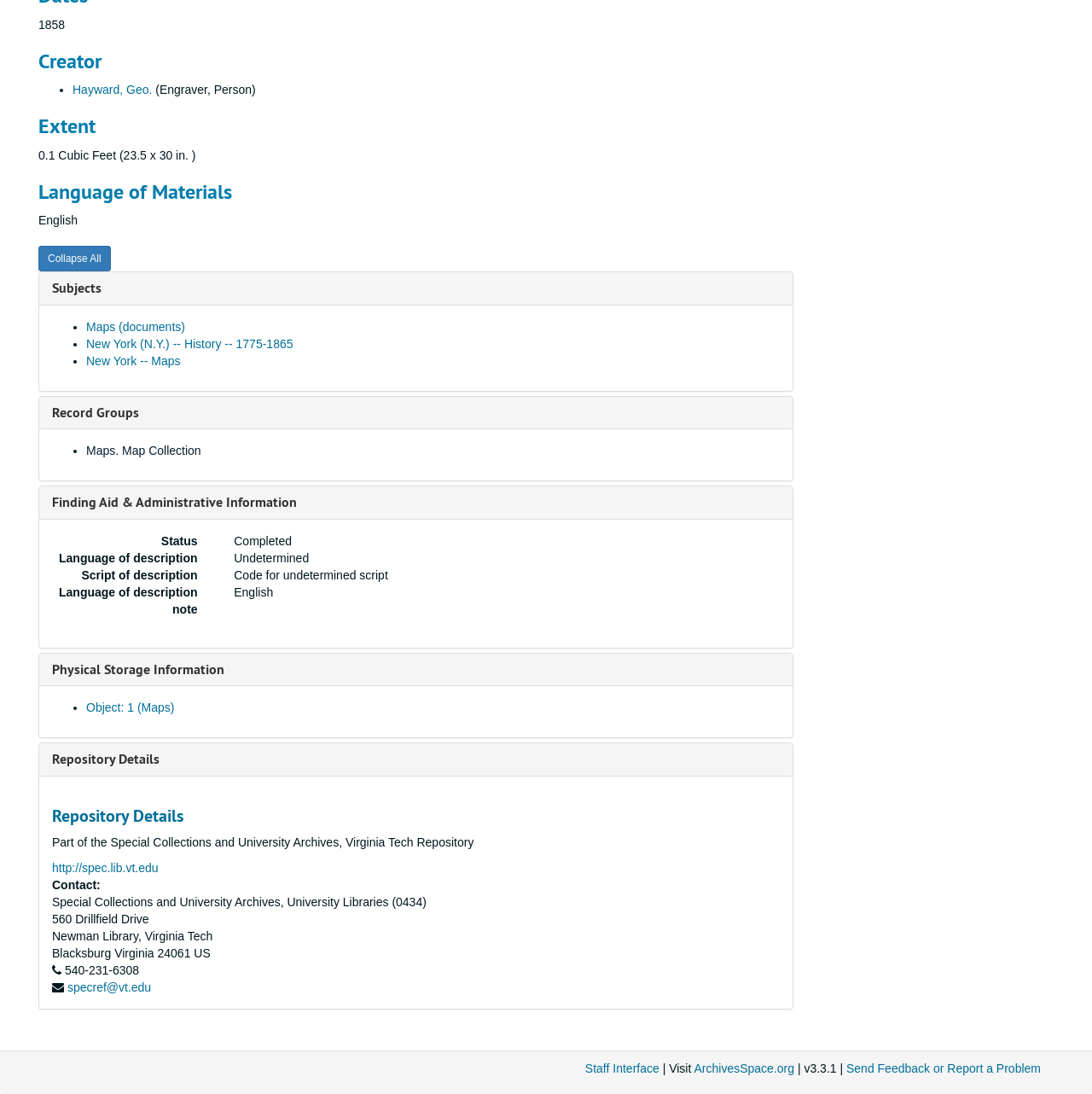Provide the bounding box coordinates of the UI element that matches the description: "Maps (documents)".

[0.079, 0.292, 0.169, 0.305]